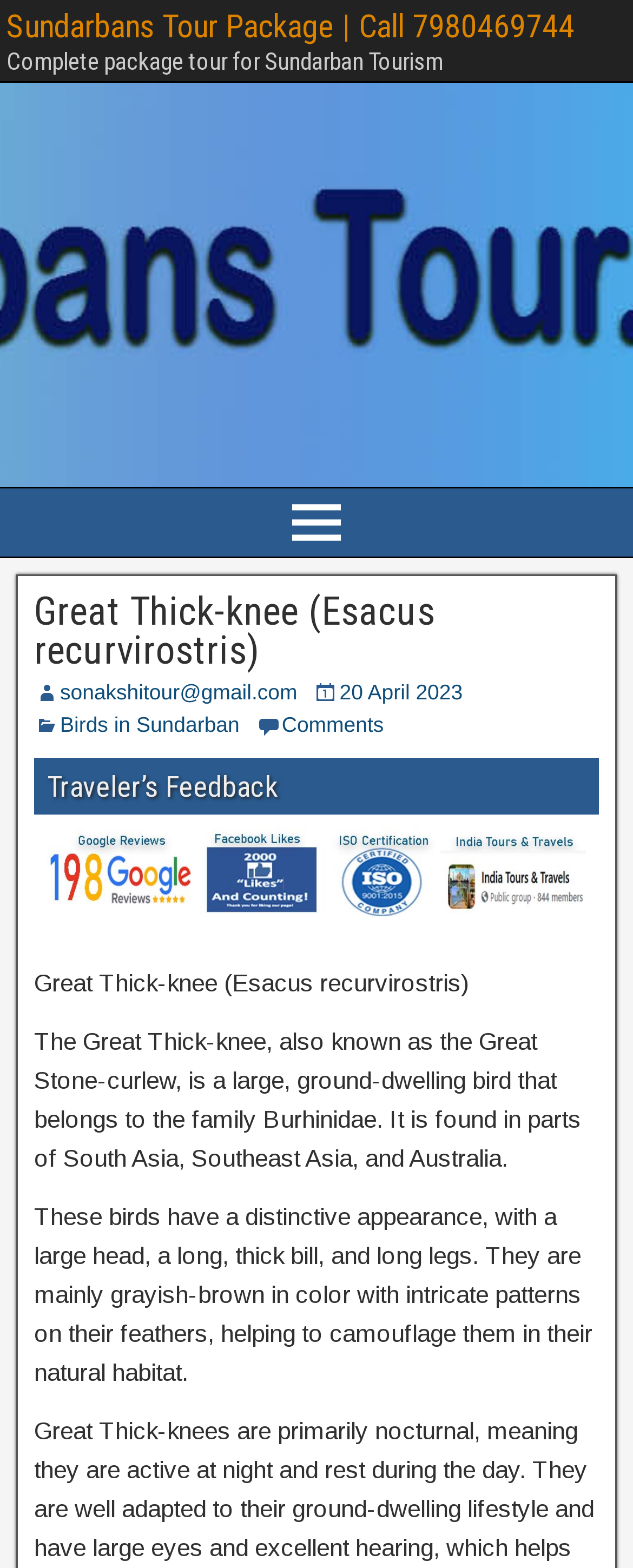Respond to the question below with a single word or phrase:
What is the date mentioned on the webpage?

20 April 2023